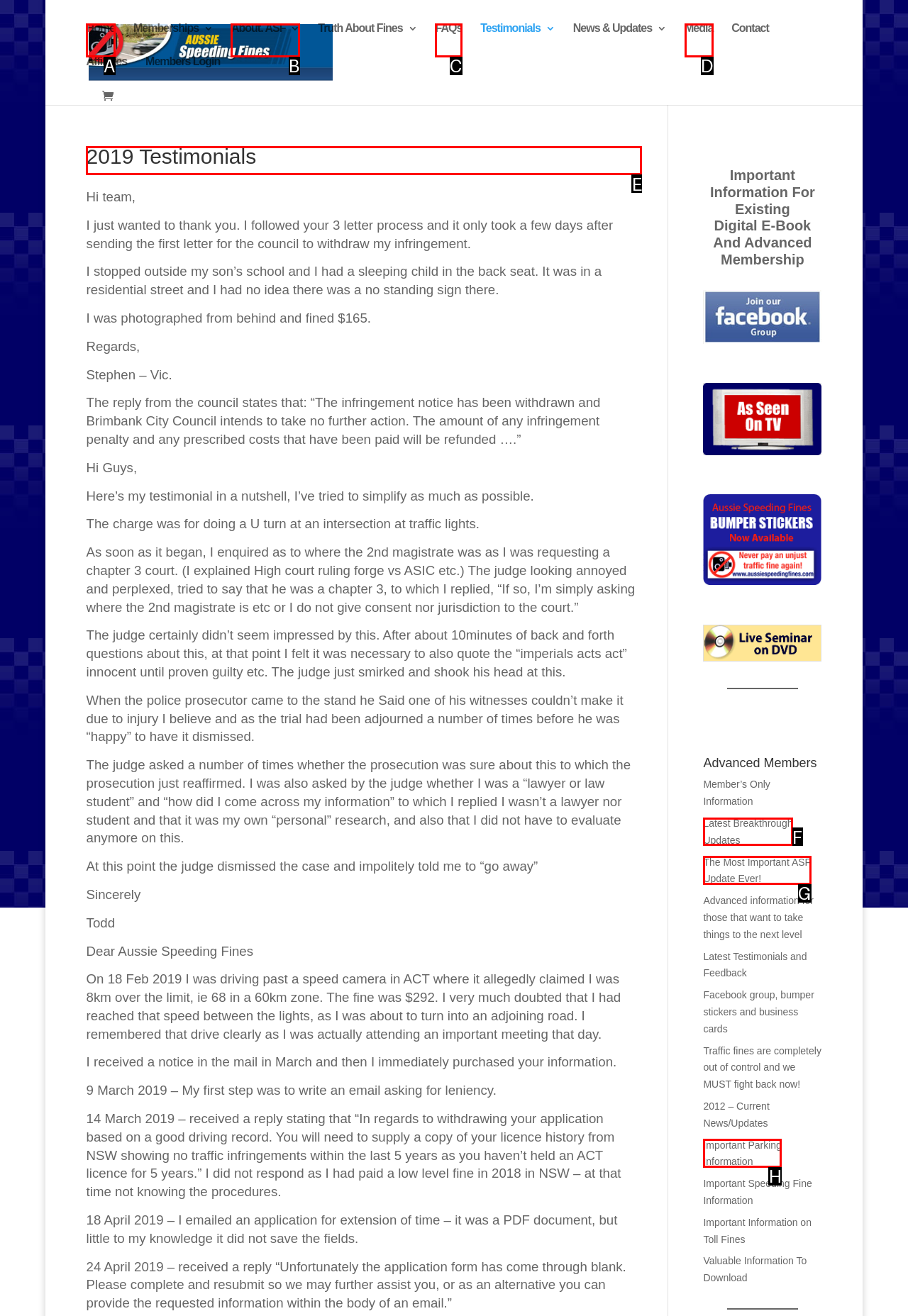Tell me which letter corresponds to the UI element that should be clicked to fulfill this instruction: Read 2019 Testimonials
Answer using the letter of the chosen option directly.

E